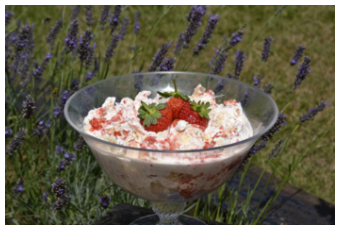What creates a picturesque garden setting?
Using the visual information, answer the question in a single word or phrase.

Delicate sprigs of lavender